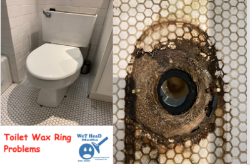What is shown on the right side of the image?
Please provide a comprehensive answer to the question based on the webpage screenshot.

The right side of the image shows a close-up view of a disassembled toilet base, exposing the wax ring, which is used to highlight the potential causes of leaks and water damage associated with worn or improperly installed wax rings.